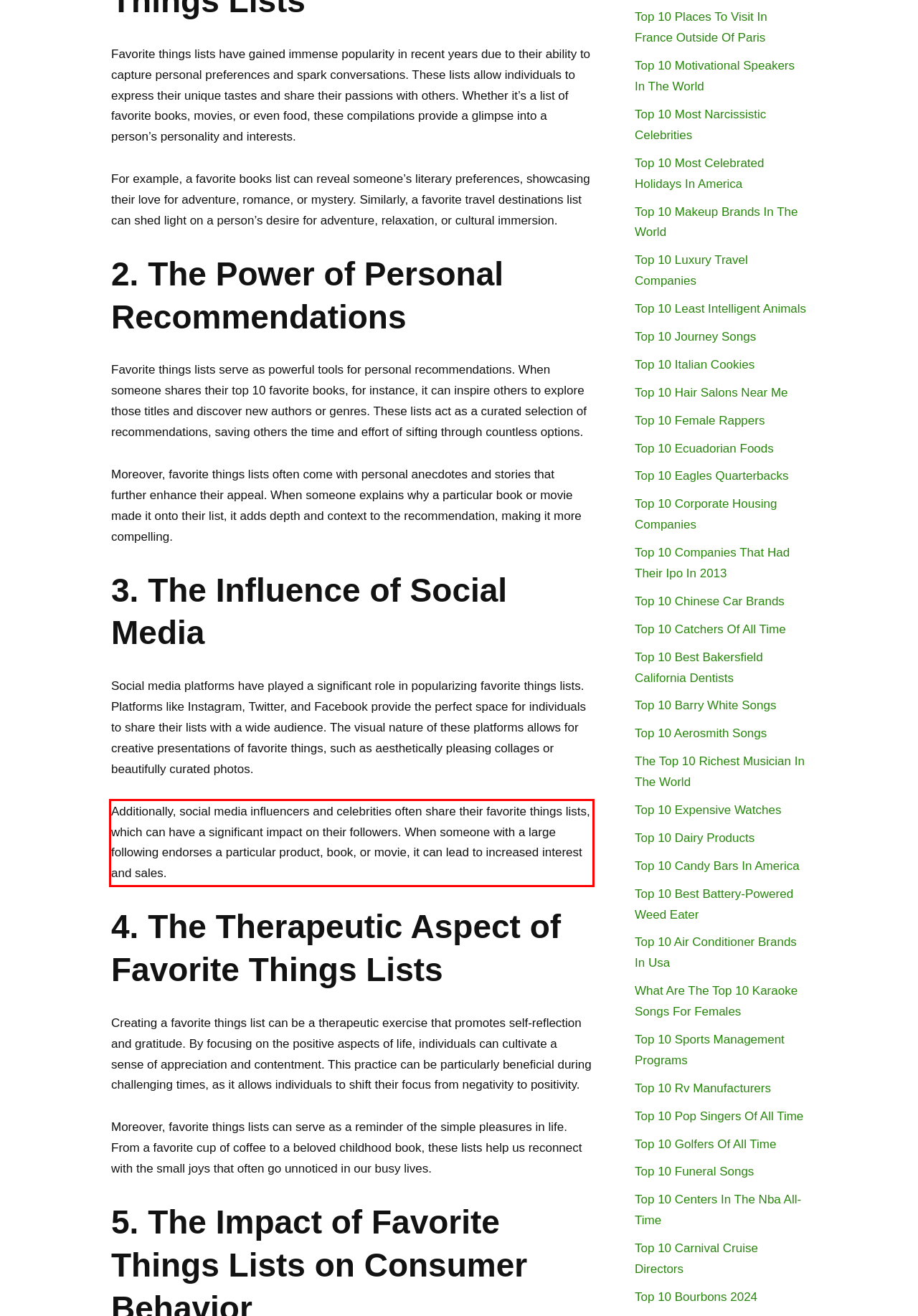Identify the red bounding box in the webpage screenshot and perform OCR to generate the text content enclosed.

Additionally, social media influencers and celebrities often share their favorite things lists, which can have a significant impact on their followers. When someone with a large following endorses a particular product, book, or movie, it can lead to increased interest and sales.